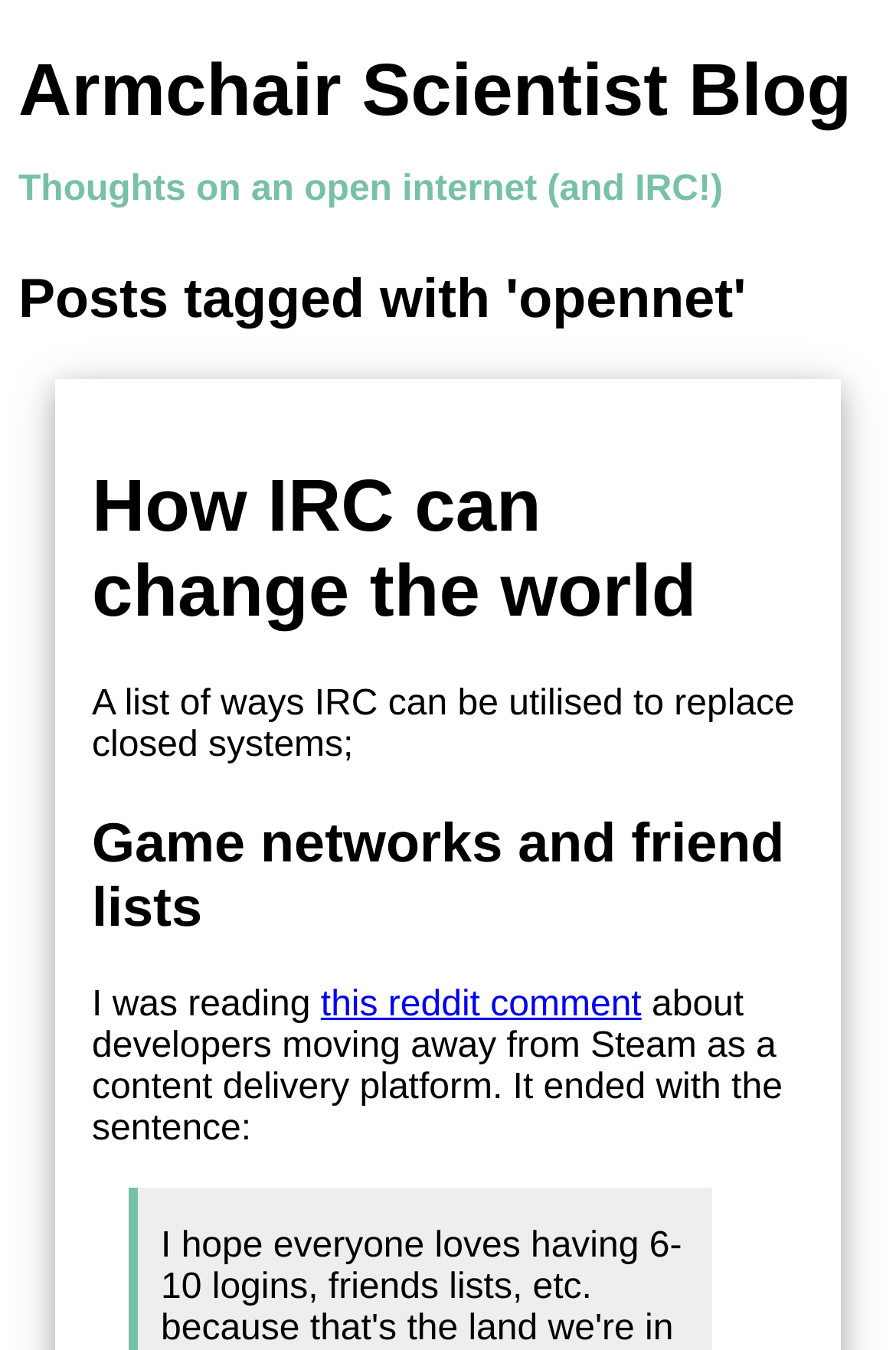What is the topic of the first post?
Please answer the question with a single word or phrase, referencing the image.

IRC